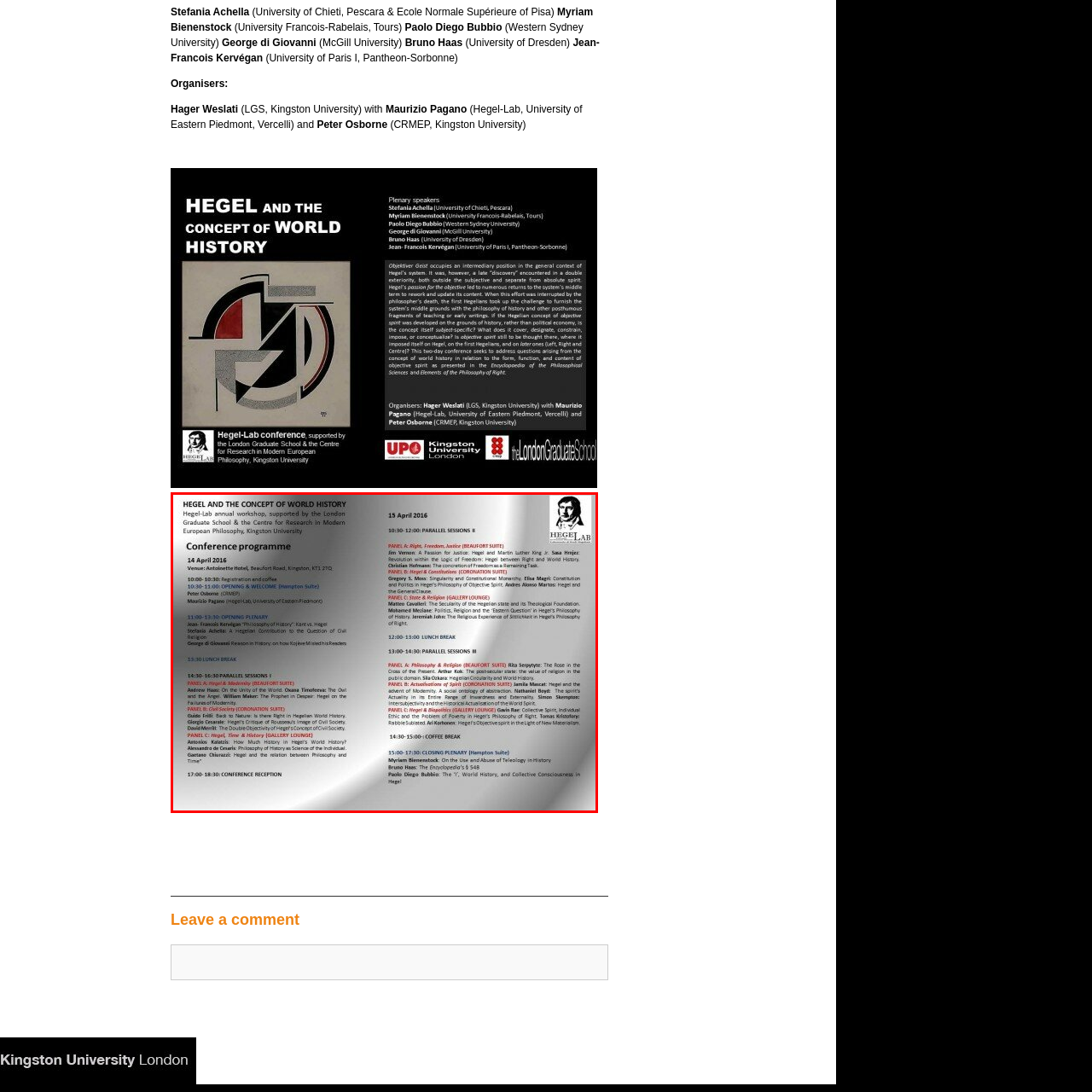What is the purpose of the breaks in the schedule?
Focus on the image bounded by the red box and reply with a one-word or phrase answer.

To network and discuss sessions